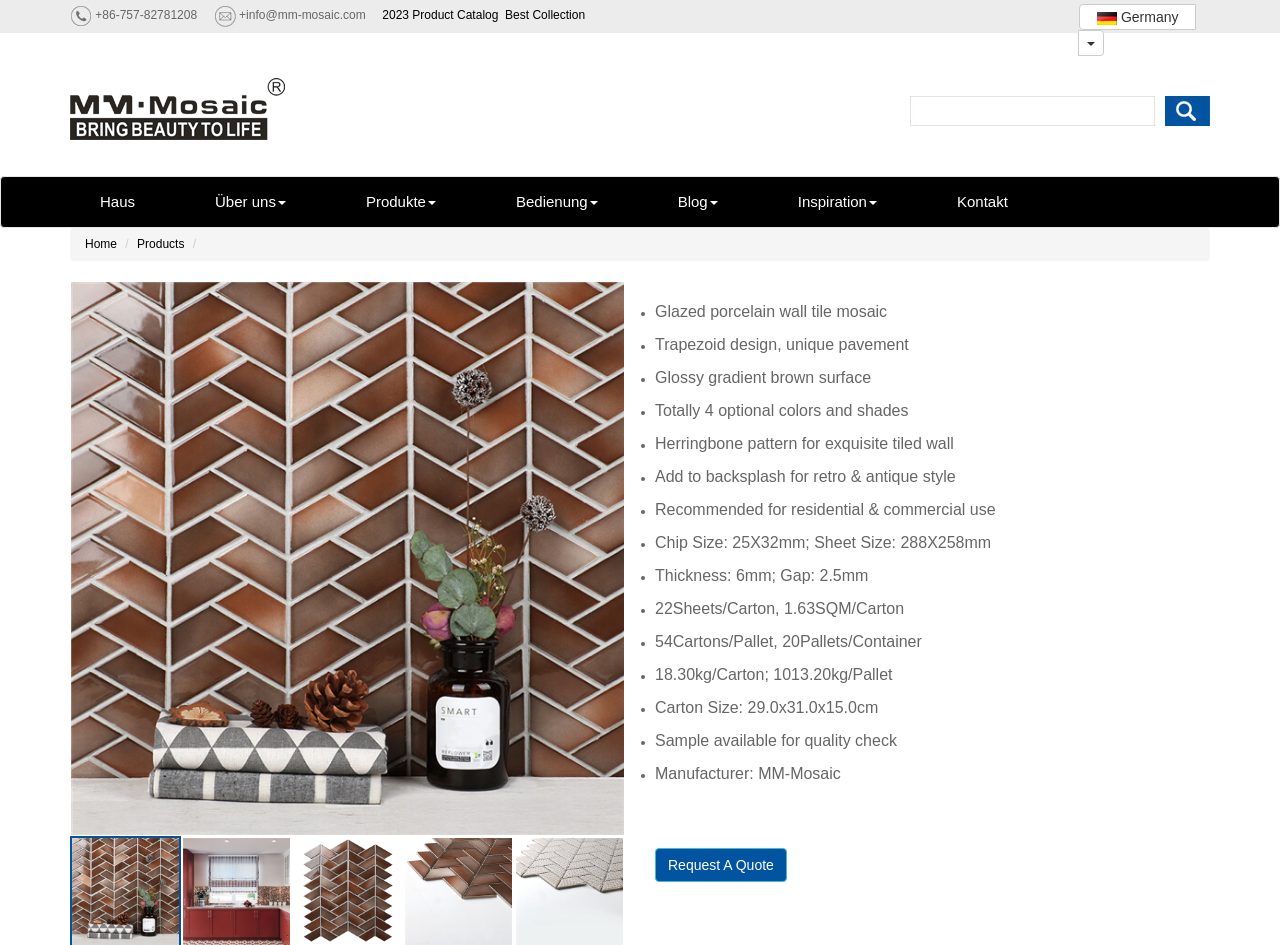Given the element description, predict the bounding box coordinates in the format (top-left x, top-left y, bottom-right x, bottom-right y). Make sure all values are between 0 and 1. Here is the element description: Request A Quote

[0.512, 0.907, 0.615, 0.921]